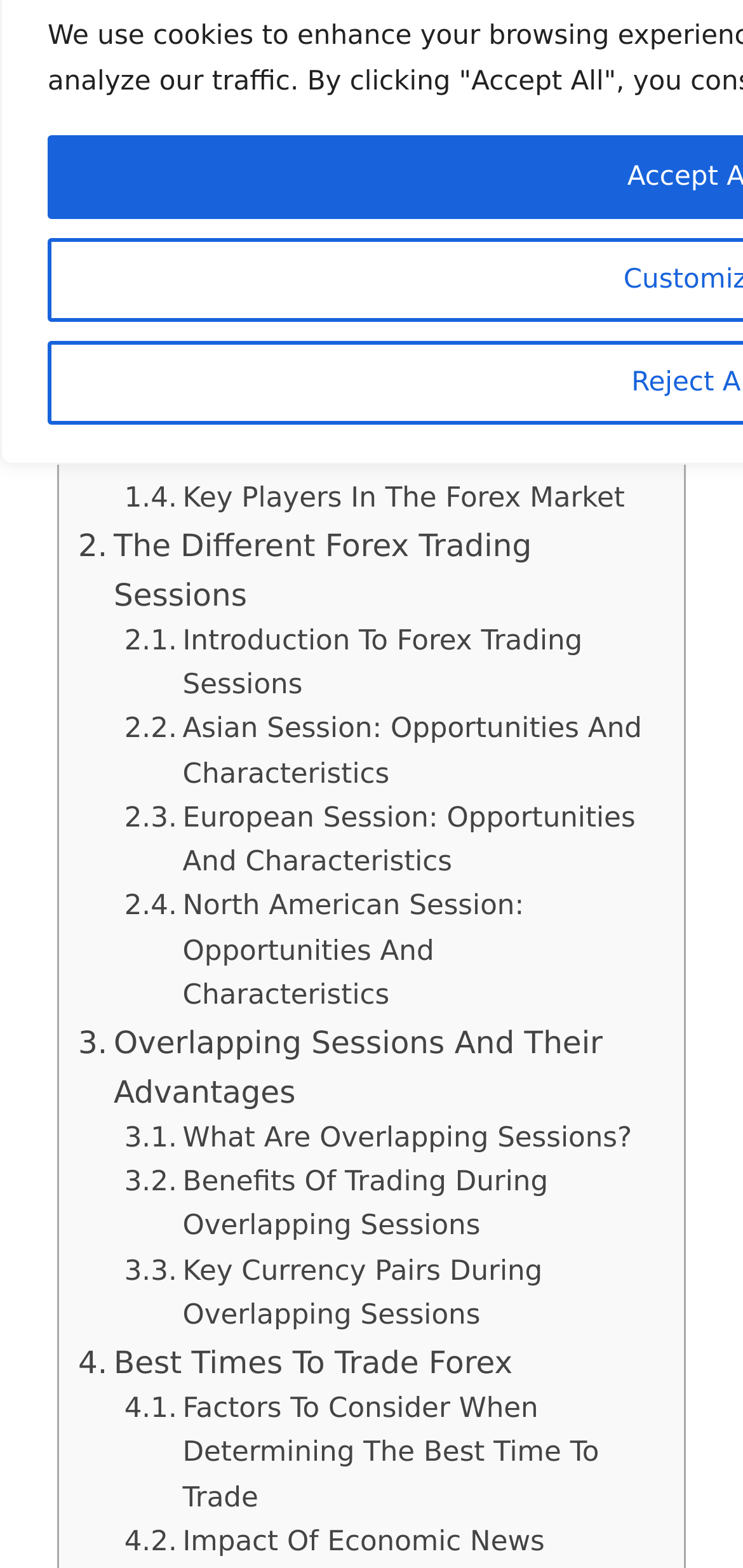Predict the bounding box coordinates of the area that should be clicked to accomplish the following instruction: "Go to Understanding The Forex Market". The bounding box coordinates should consist of four float numbers between 0 and 1, i.e., [left, top, right, bottom].

[0.105, 0.132, 0.83, 0.164]